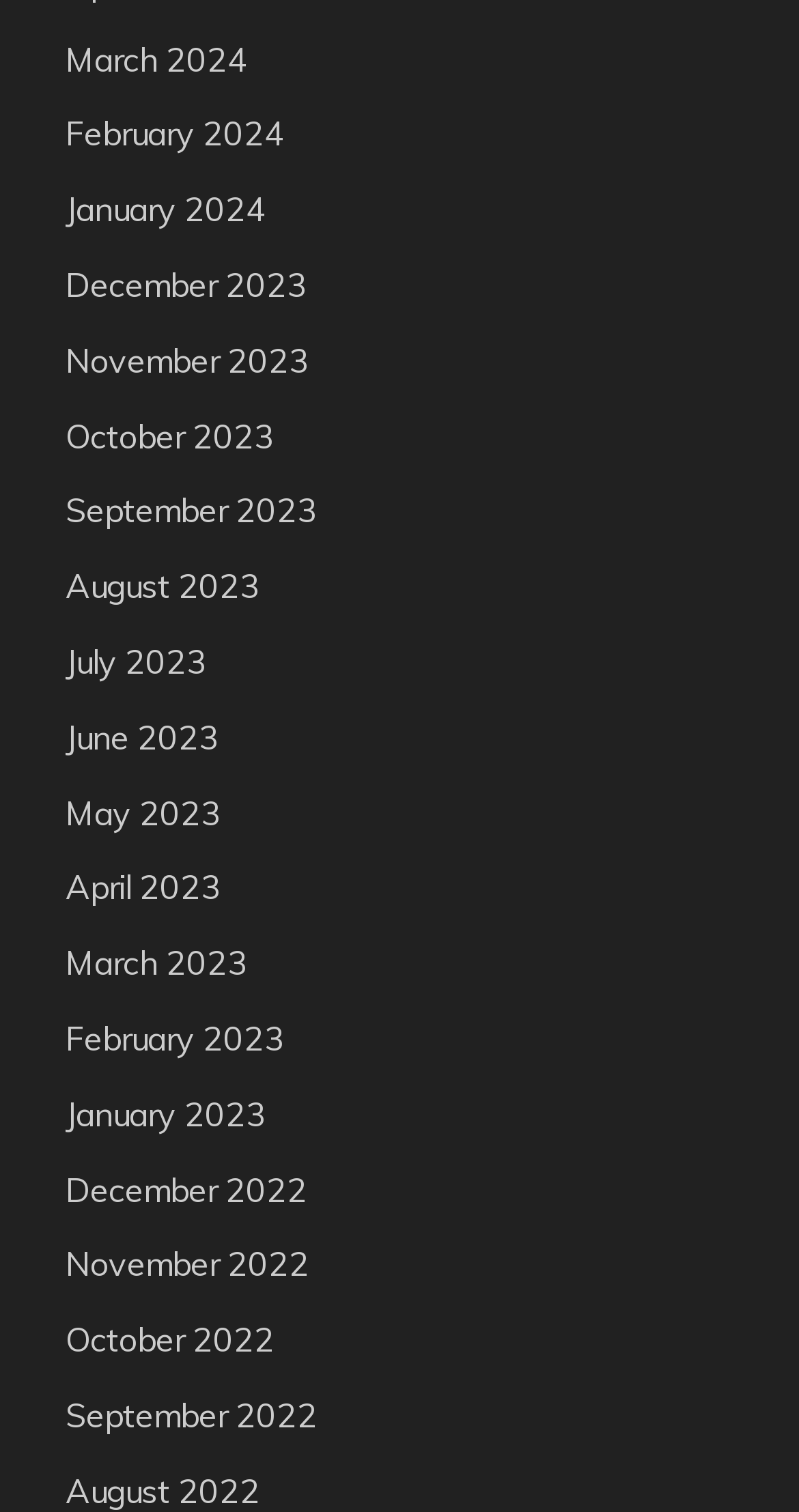Answer the following inquiry with a single word or phrase:
What is the earliest month listed?

August 2022